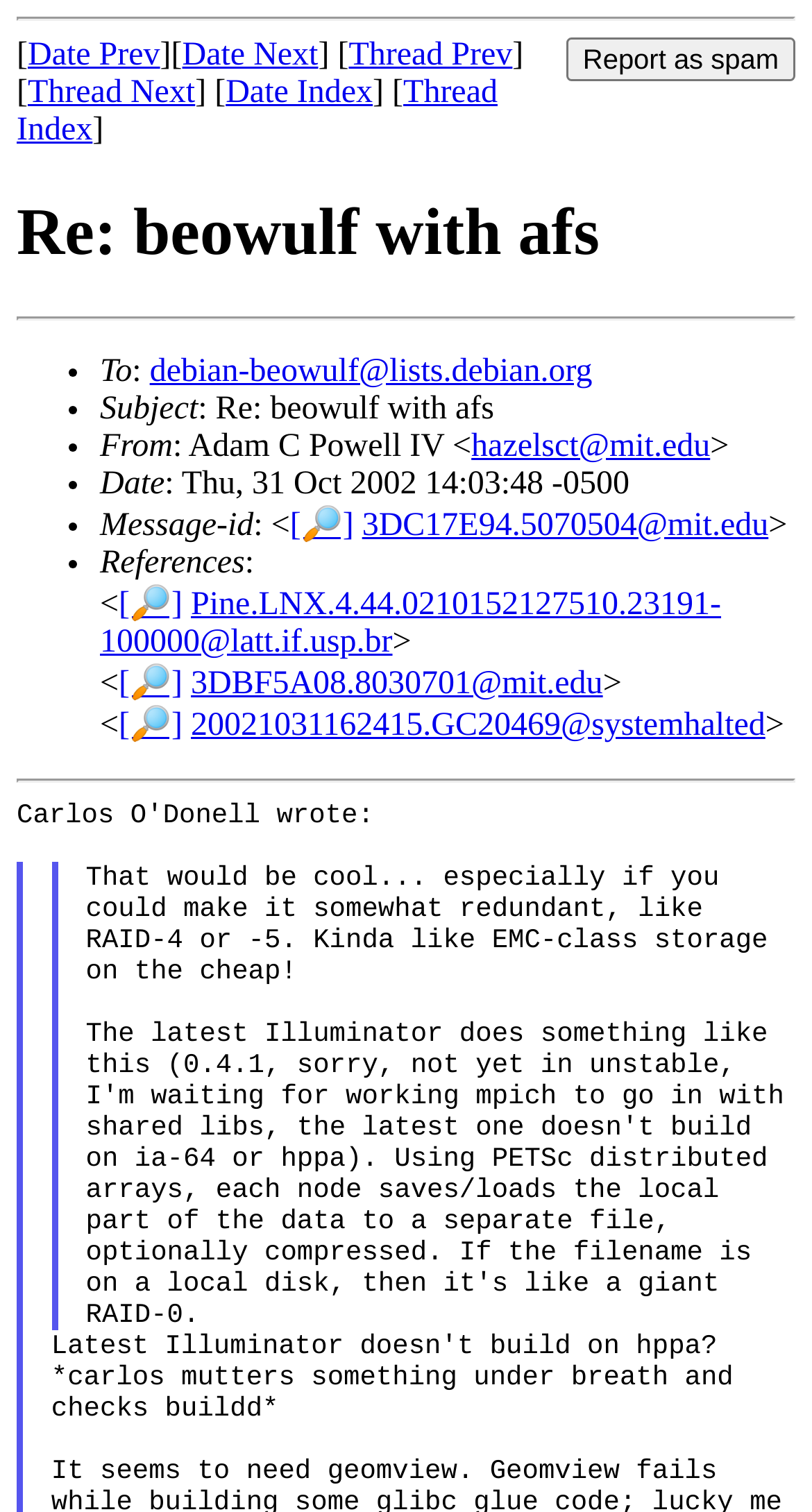Identify the bounding box coordinates of the clickable region to carry out the given instruction: "Check email from Adam C Powell IV".

[0.58, 0.283, 0.875, 0.307]